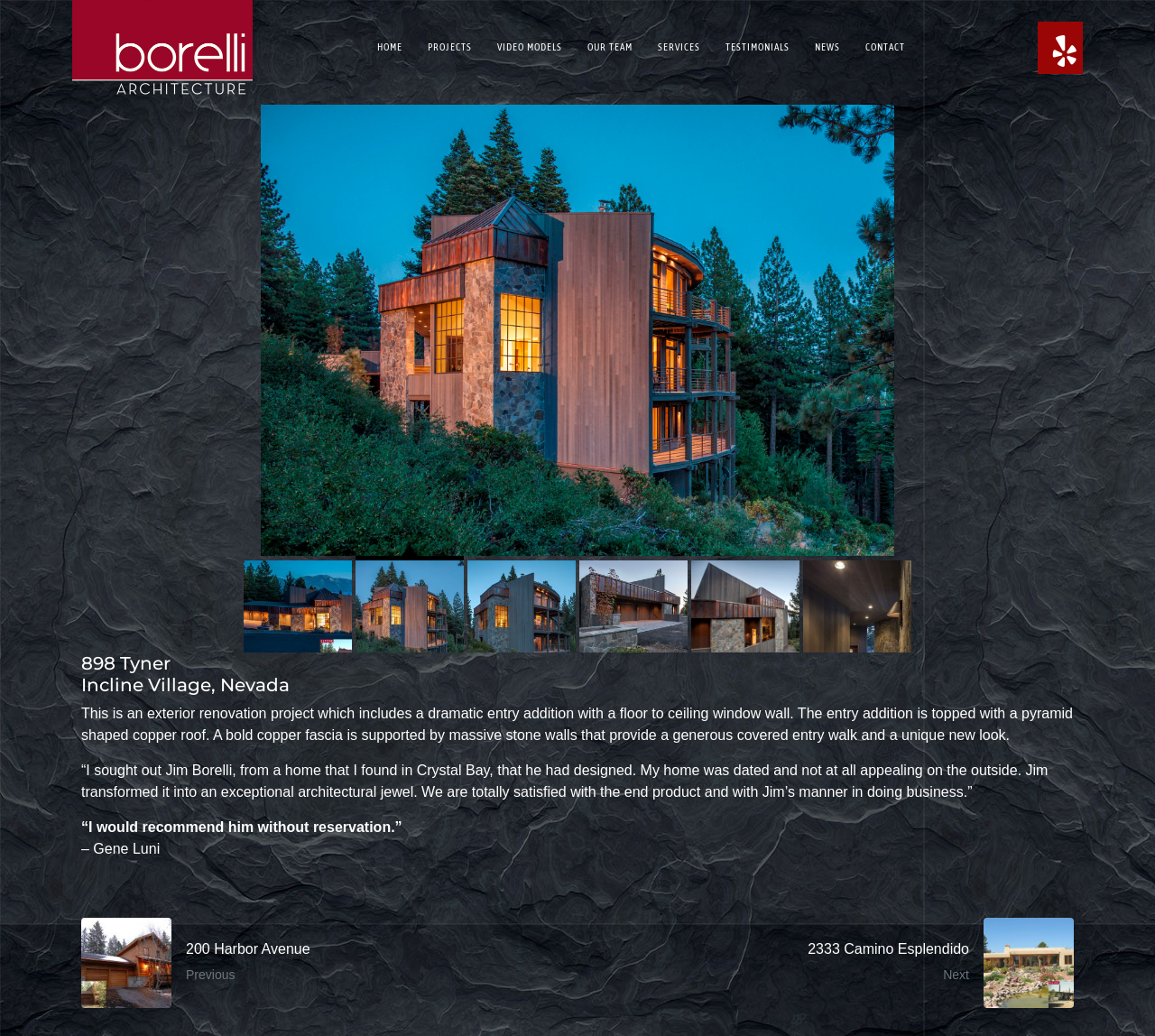Produce an extensive caption that describes everything on the webpage.

This webpage is about a specific architectural project, 898 Tyner, Incline Village, Nevada, designed by Borelli Architecture. At the top, there is a logo of Borelli Architecture, accompanied by a link to the company's homepage. To the right of the logo, there is a navigation menu with links to different sections of the website, including HOME, PROJECTS, VIDEO MODELS, OUR TEAM, SERVICES, TESTIMONIALS, NEWS, and CONTACT.

Below the navigation menu, there is a main content area that showcases the 898 Tyner project. The project is presented through a series of images, six in total, which display different aspects of the exterior renovation, including the dramatic entry addition with a floor-to-ceiling window wall and a pyramid-shaped copper roof.

Above the images, there is a heading that displays the project's title, 898 Tyner Incline Village, Nevada. Below the images, there is a brief description of the project, which explains the scope of the renovation and its features. The description is followed by a testimonial from a satisfied client, Gene Luni, who praises the work of Jim Borelli, the architect behind the project.

At the bottom of the page, there are two links, Previous and Next, which allow users to navigate to other projects. The Previous link points to the 200 Harbor Avenue project, while the Next link points to the 2333 Camino Esplendido project. Each link is accompanied by a heading that displays the title of the corresponding project.